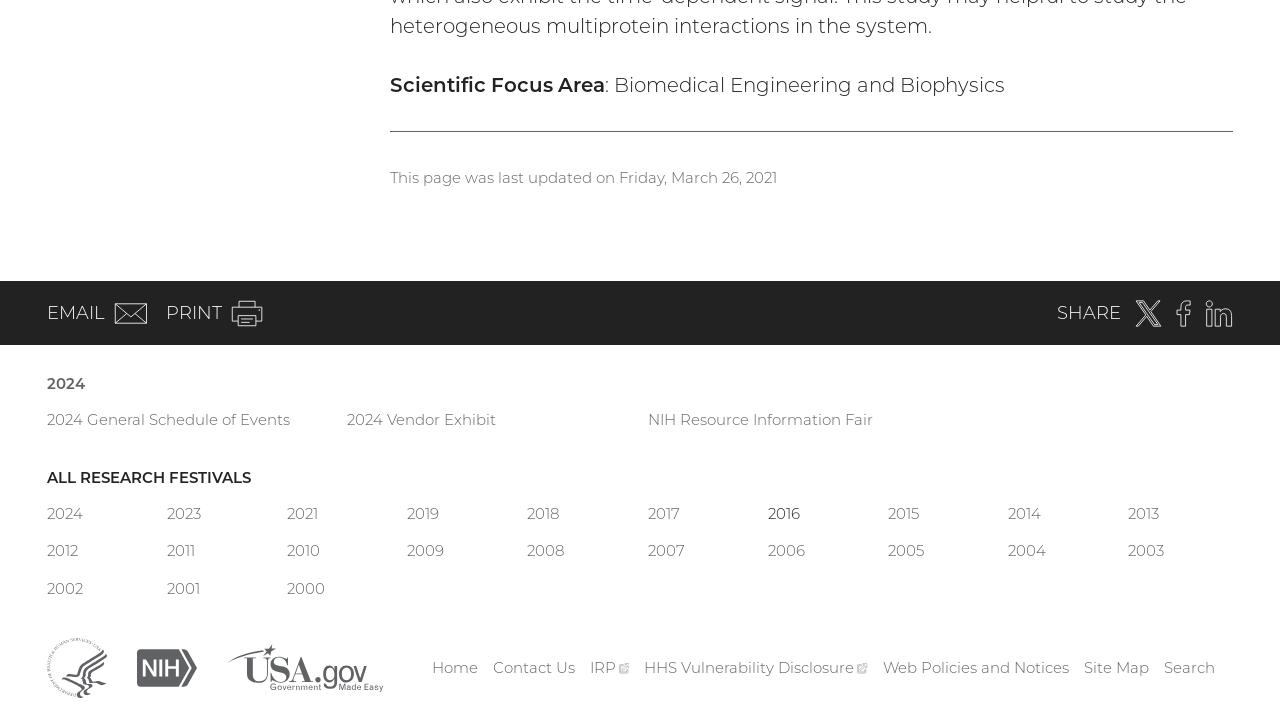Given the element description Web Policies and Notices, specify the bounding box coordinates of the corresponding UI element in the format (top-left x, top-left y, bottom-right x, bottom-right y). All values must be between 0 and 1.

[0.689, 0.912, 0.835, 0.939]